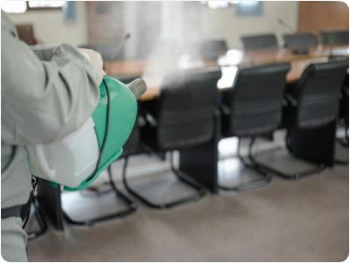What is the conference room designed for?
Offer a detailed and exhaustive answer to the question.

The background of the image features a large wooden conference table surrounded by several black chairs, emphasizing the space designed for meetings or collaborative work, as described in the caption.